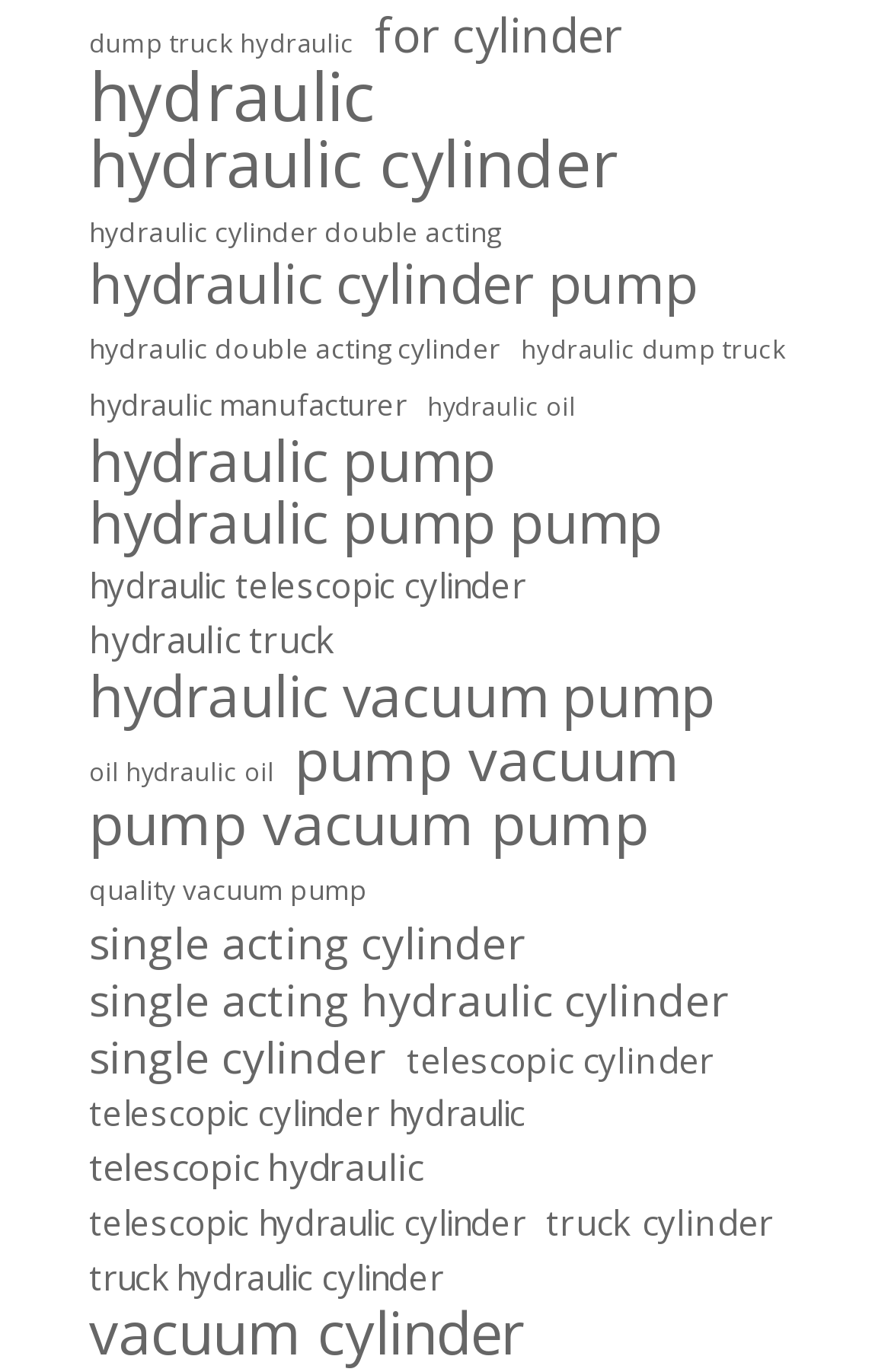How many links have more than 400 items?
Based on the image, provide a one-word or brief-phrase response.

4